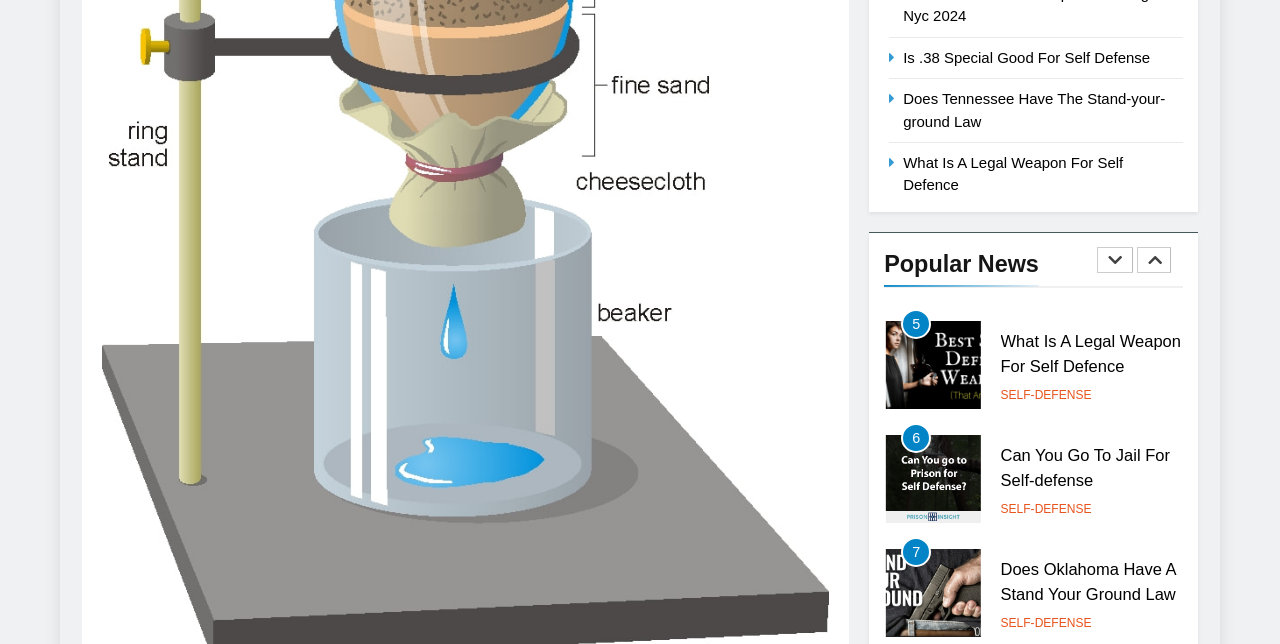Find the bounding box coordinates of the area that needs to be clicked in order to achieve the following instruction: "Click on 'Popular News'". The coordinates should be specified as four float numbers between 0 and 1, i.e., [left, top, right, bottom].

[0.691, 0.385, 0.924, 0.447]